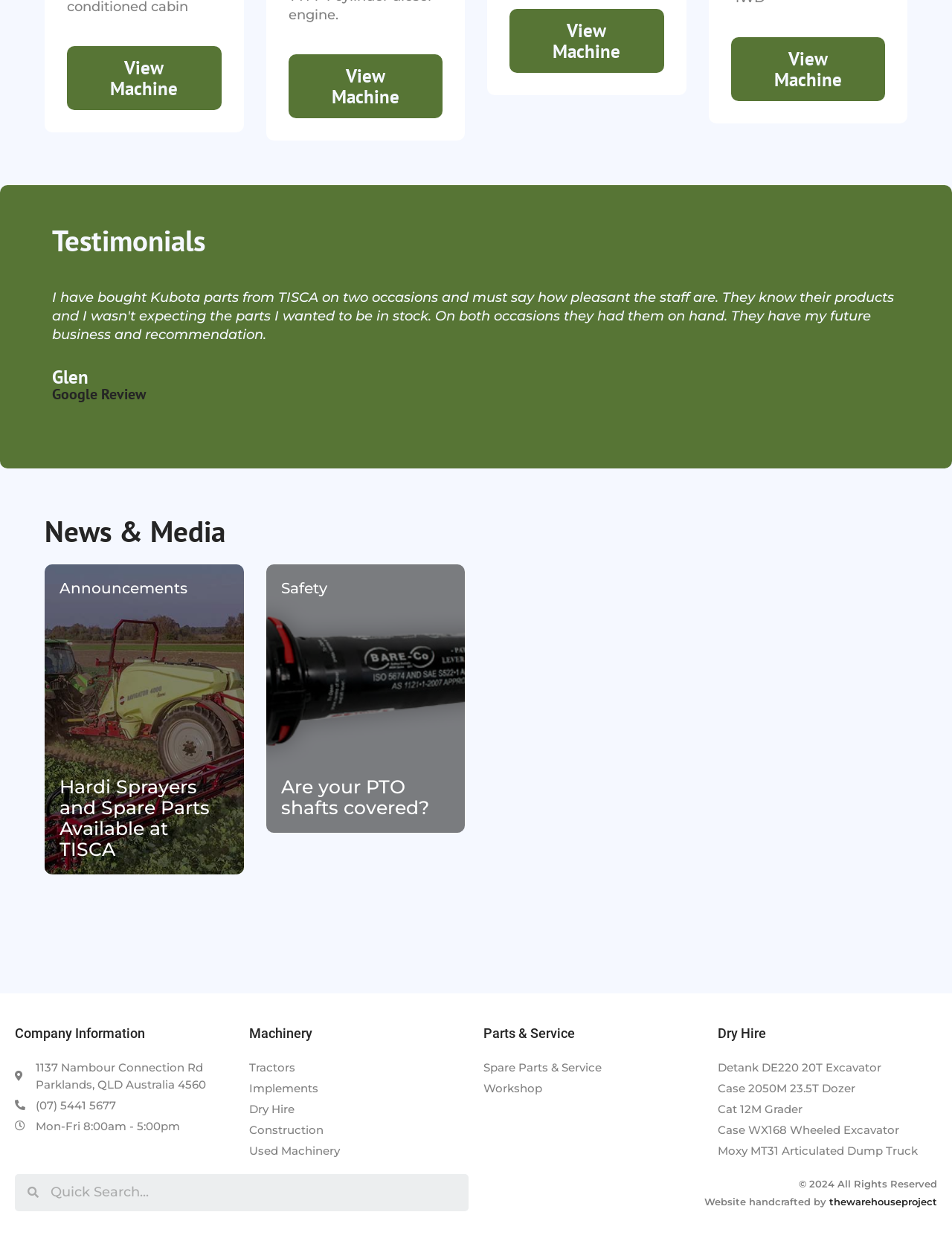Determine the bounding box for the HTML element described here: "View Machine". The coordinates should be given as [left, top, right, bottom] with each number being a float between 0 and 1.

[0.303, 0.044, 0.465, 0.095]